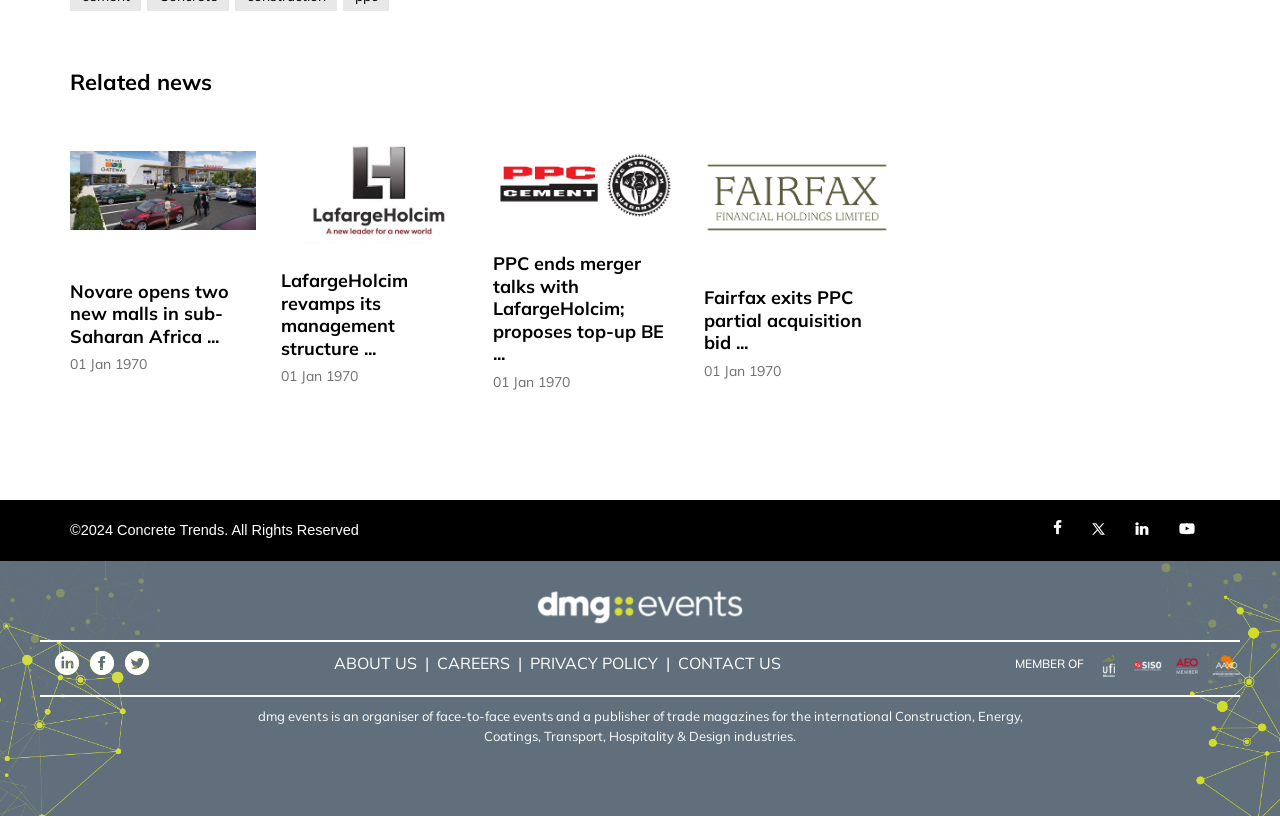Please use the details from the image to answer the following question comprehensively:
What is the topic of the news articles on this webpage?

Based on the webpage, I can see multiple news articles with headings such as 'Novare opens two new malls in sub-Saharan Africa...', 'LafargeHolcim revamps its management structure...', and 'PPC ends merger talks with LafargeHolcim; proposes top-up BE...'. These headings suggest that the news articles are related to the construction industry and its related fields.